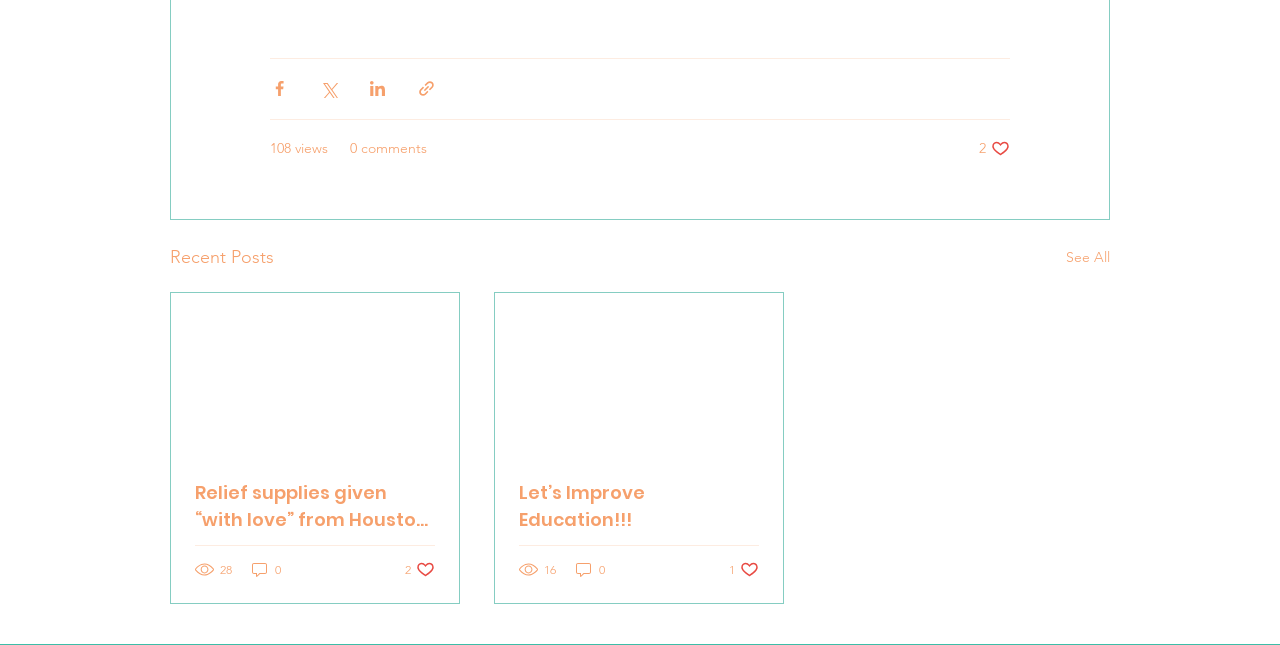Please predict the bounding box coordinates of the element's region where a click is necessary to complete the following instruction: "Click the 'E Lionsteel Gitano Slip-Joint Knife' link". The coordinates should be represented by four float numbers between 0 and 1, i.e., [left, top, right, bottom].

None